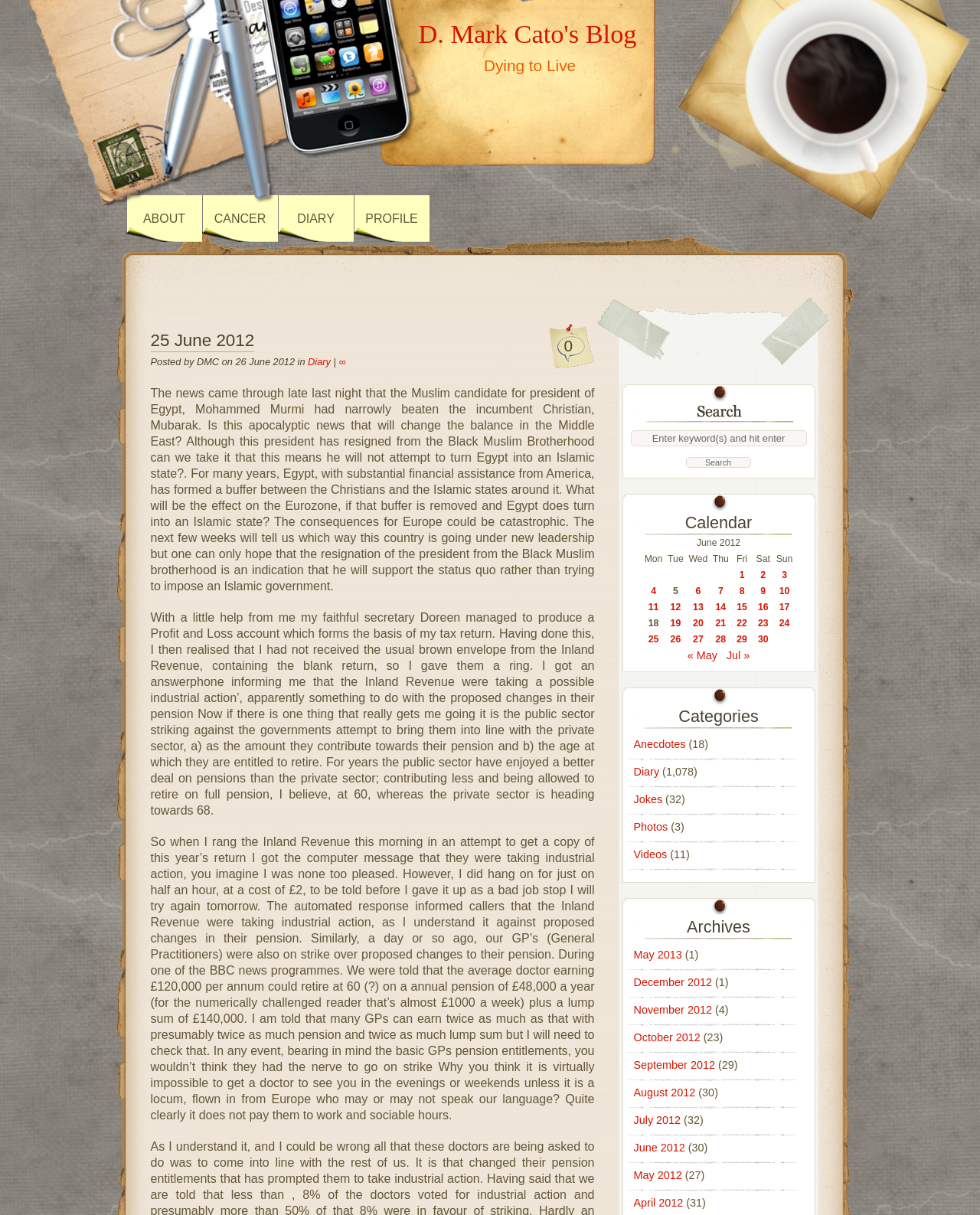What is the purpose of the search box?
Provide an in-depth answer to the question, covering all aspects.

The search box is located at the top right of the webpage, and its purpose is to allow users to search for specific keywords or topics within the blog.